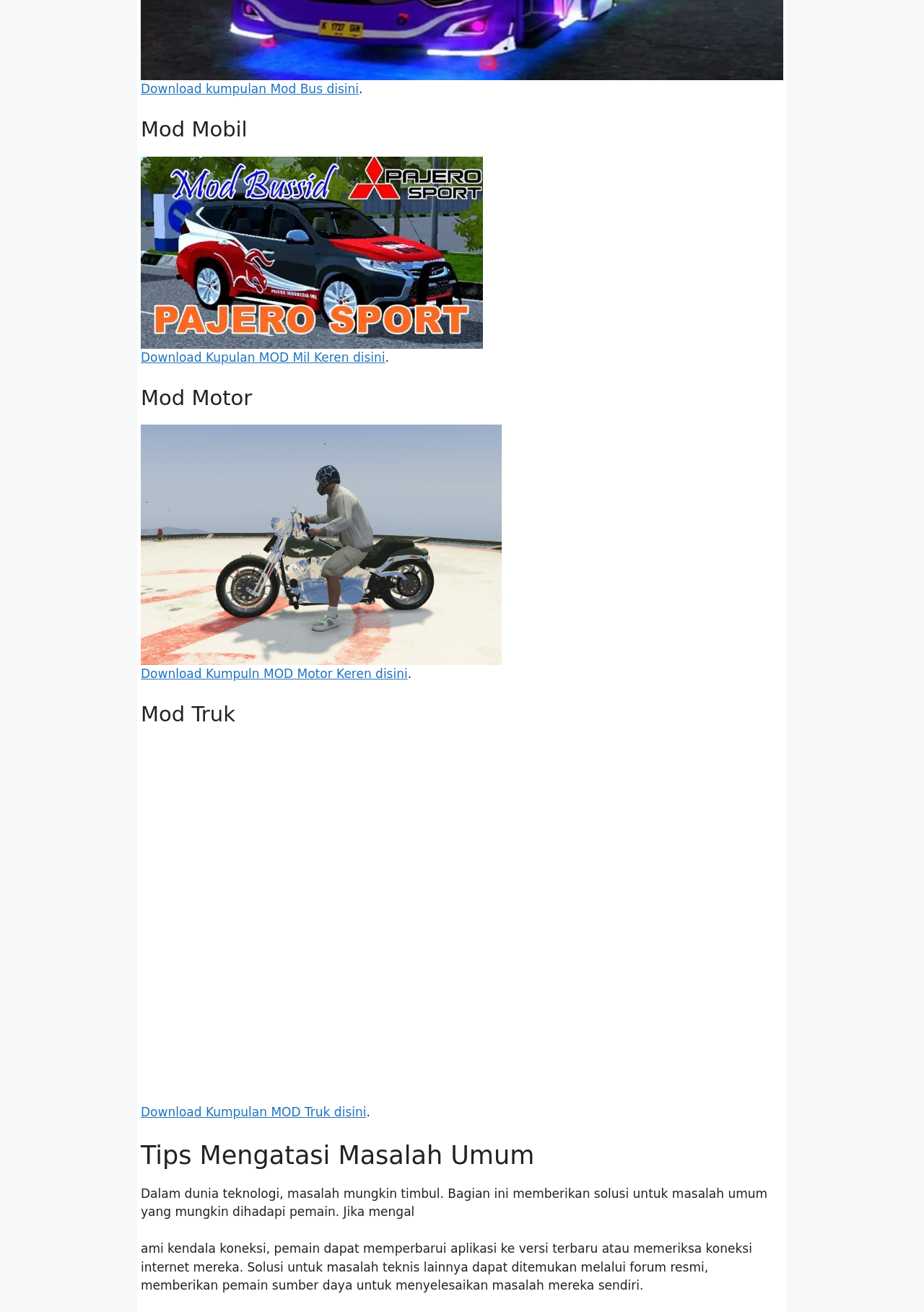Answer the question using only a single word or phrase: 
What is the purpose of the 'Tips Mengatasi Masalah Umum' section?

To provide solutions to common problems